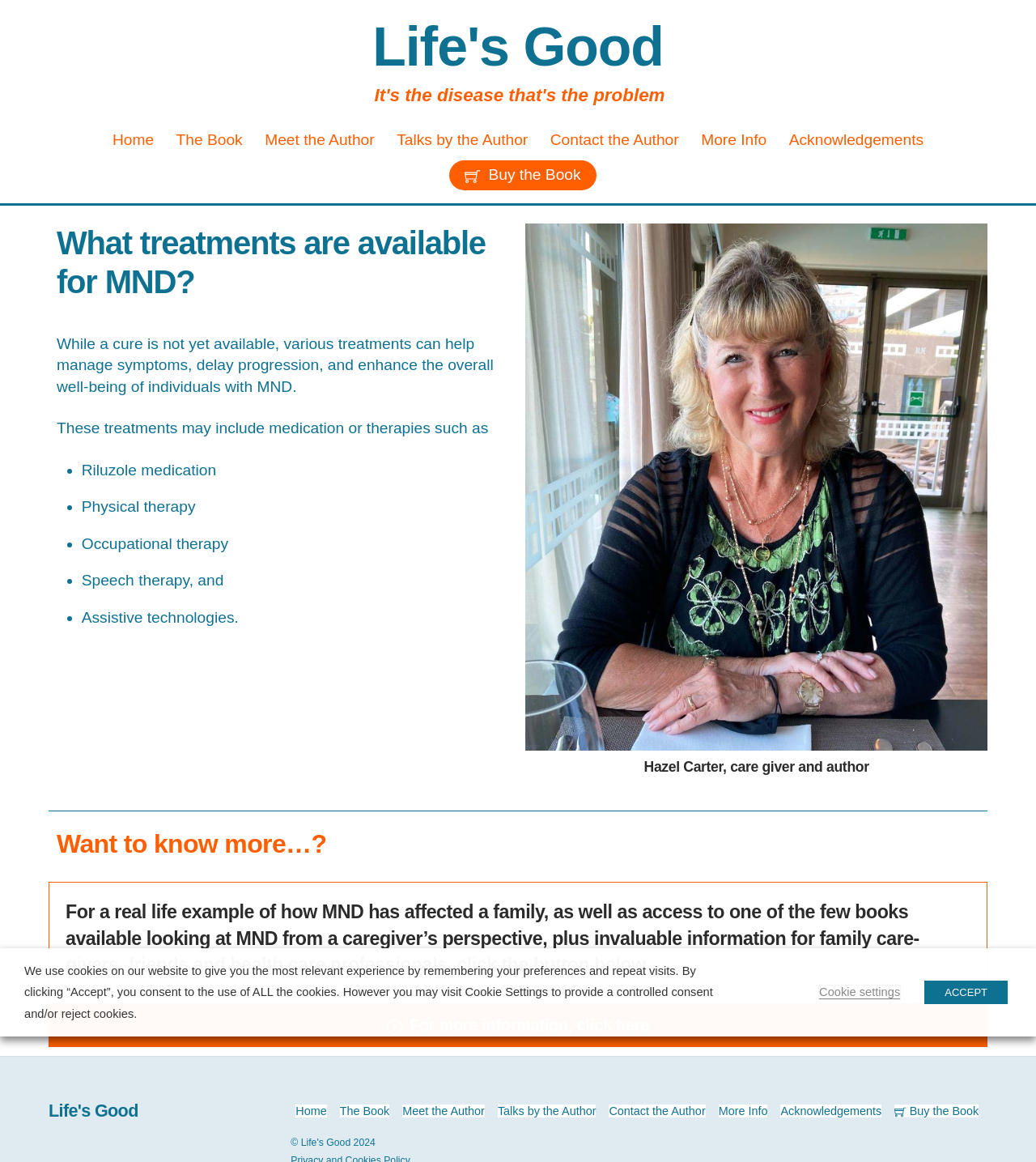Use a single word or phrase to answer this question: 
What is the name of the author of the book?

Hazel Carter